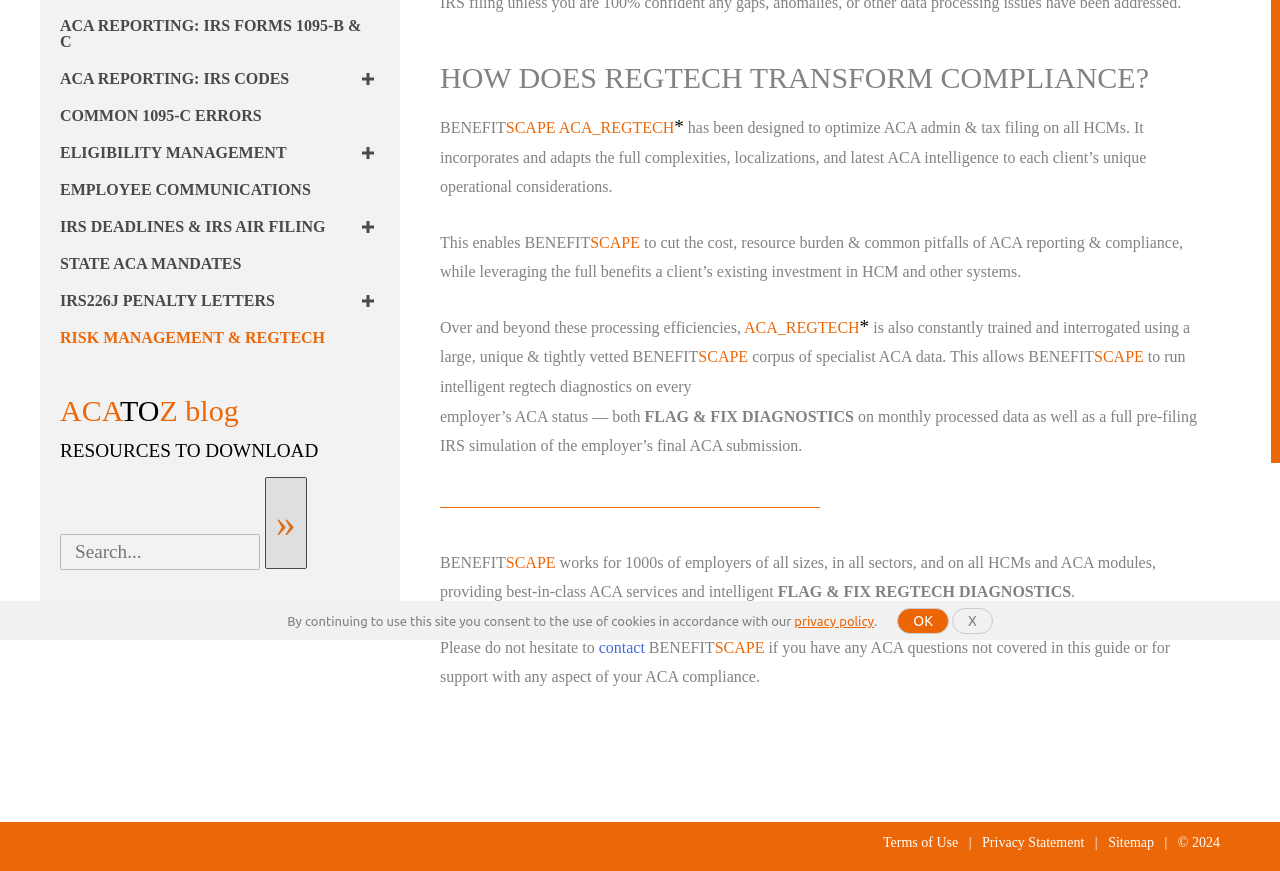Can you find the bounding box coordinates for the UI element given this description: "Privacy Statement"? Provide the coordinates as four float numbers between 0 and 1: [left, top, right, bottom].

[0.767, 0.958, 0.847, 0.975]